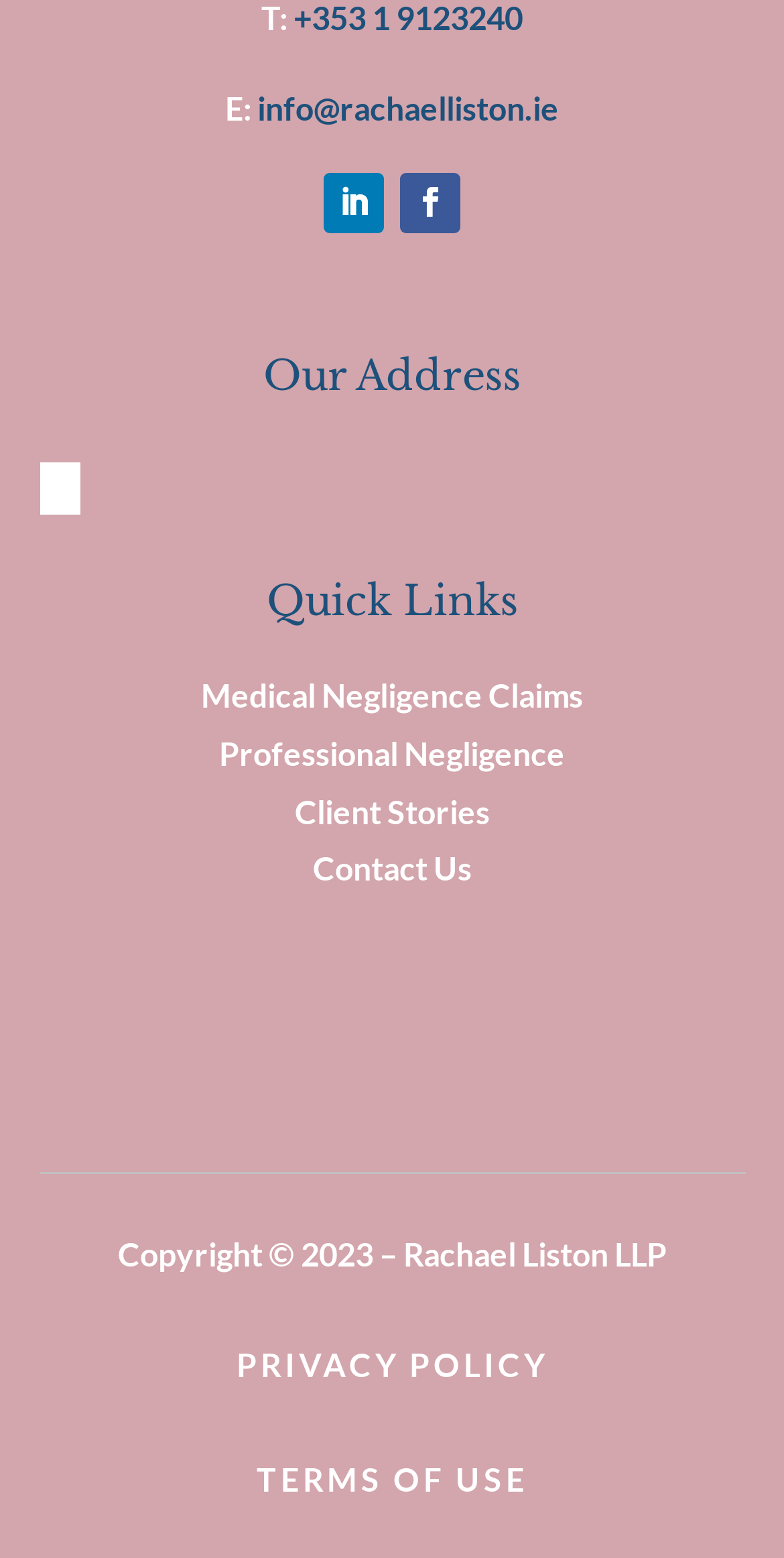Please identify the bounding box coordinates of the element on the webpage that should be clicked to follow this instruction: "Learn about medical negligence claims". The bounding box coordinates should be given as four float numbers between 0 and 1, formatted as [left, top, right, bottom].

[0.256, 0.433, 0.744, 0.458]